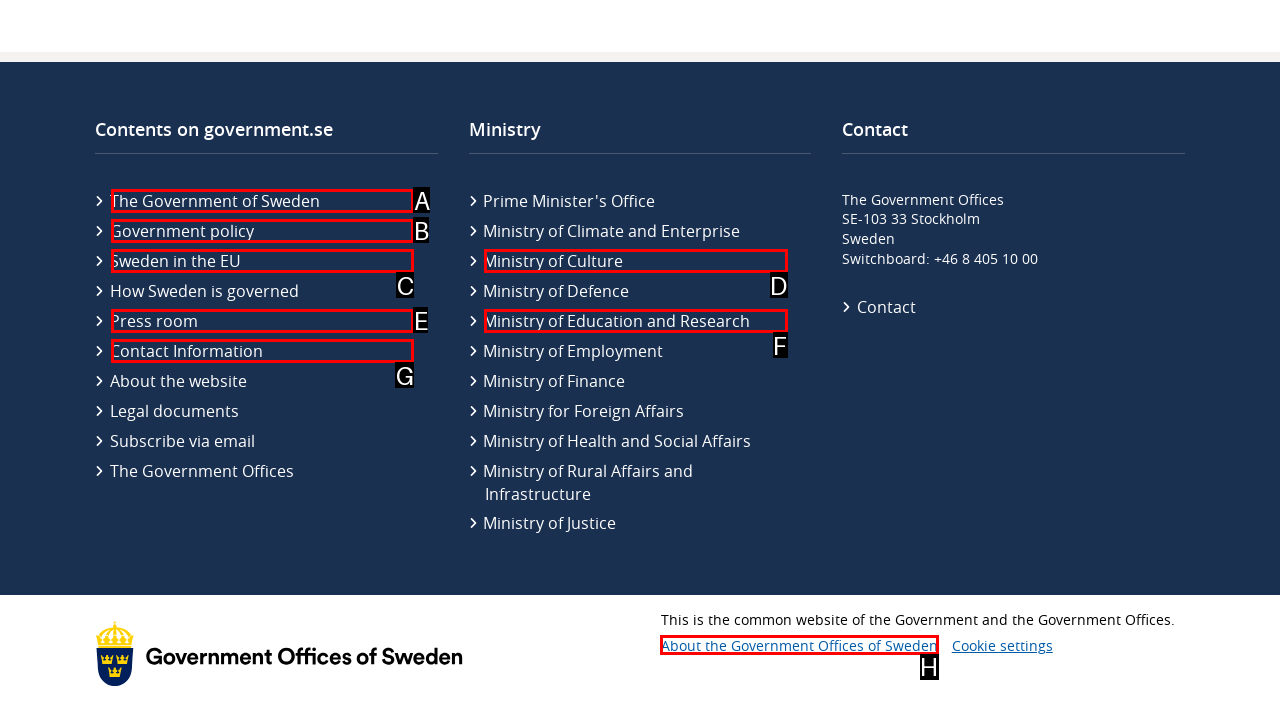Determine which HTML element should be clicked to carry out the following task: Learn about the Government Offices of Sweden Respond with the letter of the appropriate option.

H